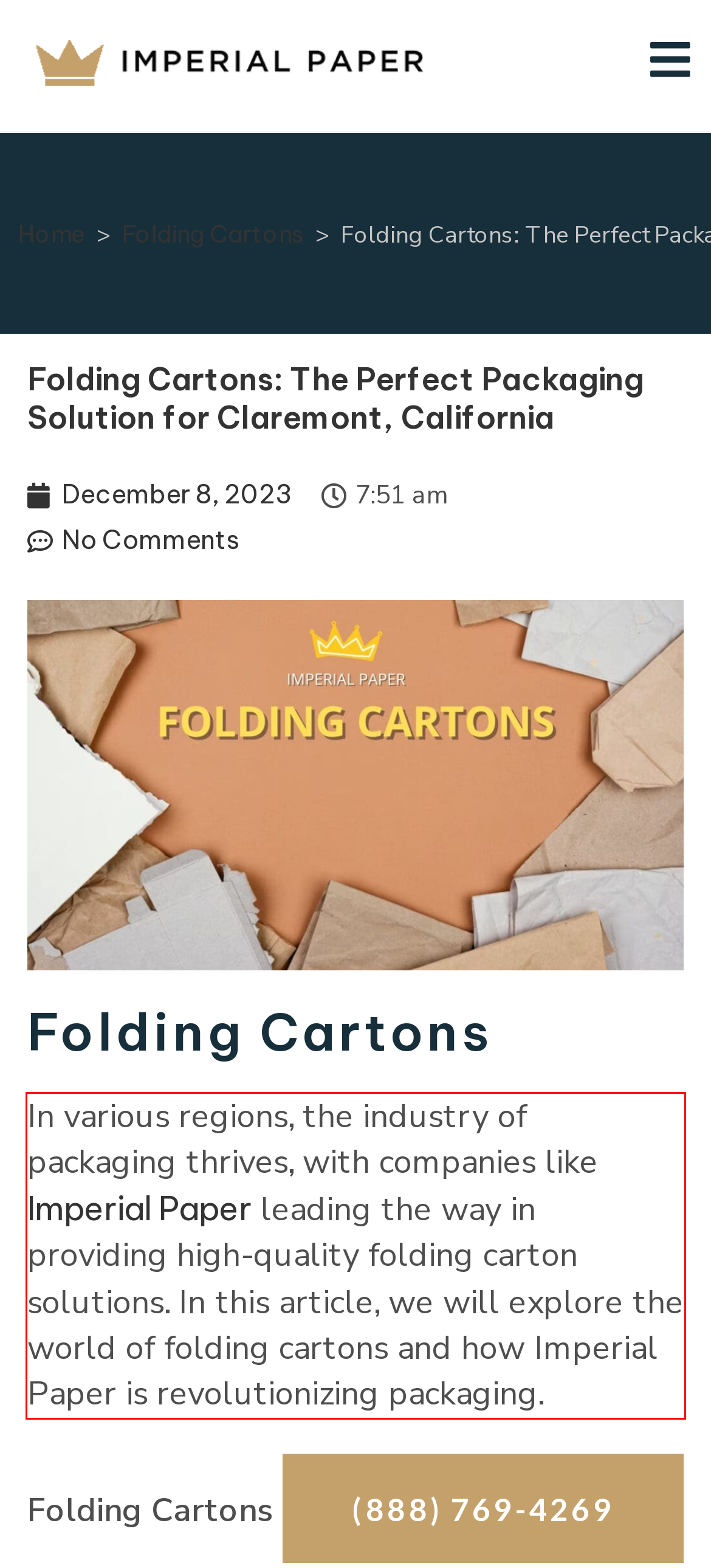Please examine the webpage screenshot containing a red bounding box and use OCR to recognize and output the text inside the red bounding box.

In various regions, the industry of packaging thrives, with companies like Imperial Paper leading the way in providing high-quality folding carton solutions. In this article, we will explore the world of folding cartons and how Imperial Paper is revolutionizing packaging.